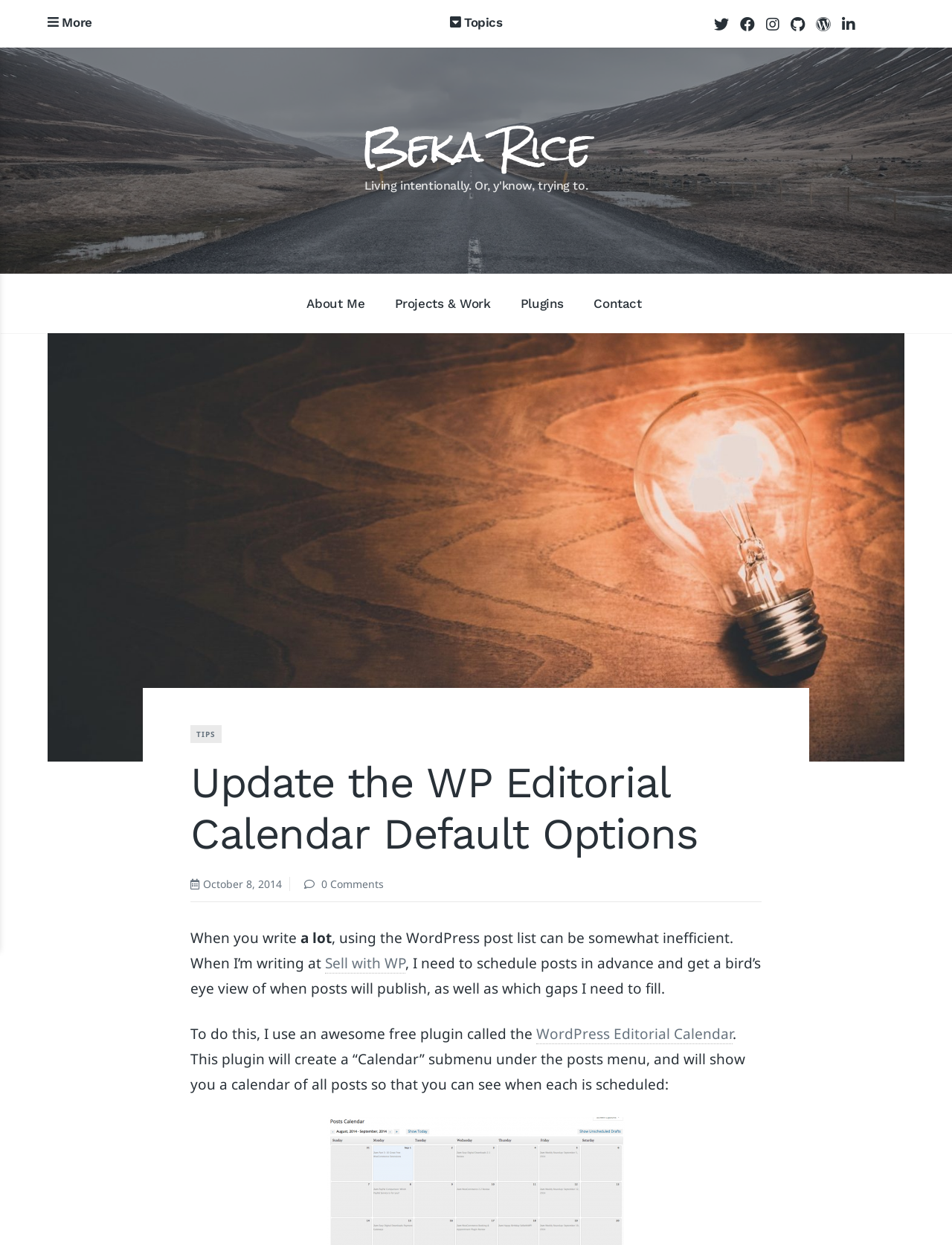Describe all significant elements and features of the webpage.

The webpage is about a WordPress tip, specifically updating the default options of the WP Editorial Calendar plugin. At the top, there are two static text elements, "More" and "Topics", positioned on the left and right sides, respectively. Below them, there is a link to "Beka Rice" and a set of links to different topics, including "About Me", "Projects & Work", "Plugins", and "Contact", arranged horizontally.

The main content of the webpage is divided into two sections. The first section has a header with a link to "TIPS" on the left and a heading that reads "Update the WP Editorial Calendar Default Options". Below the heading, there are links to "October 8, 2014" and "0 Comments". 

The second section contains a block of text that discusses the inefficiency of using the WordPress post list and the need to schedule posts in advance. The text is divided into several static text elements and links, including a link to "Sell with WP" and "WordPress Editorial Calendar". The text explains how the WP Editorial Calendar plugin helps to schedule posts and provides a calendar view of all posts.